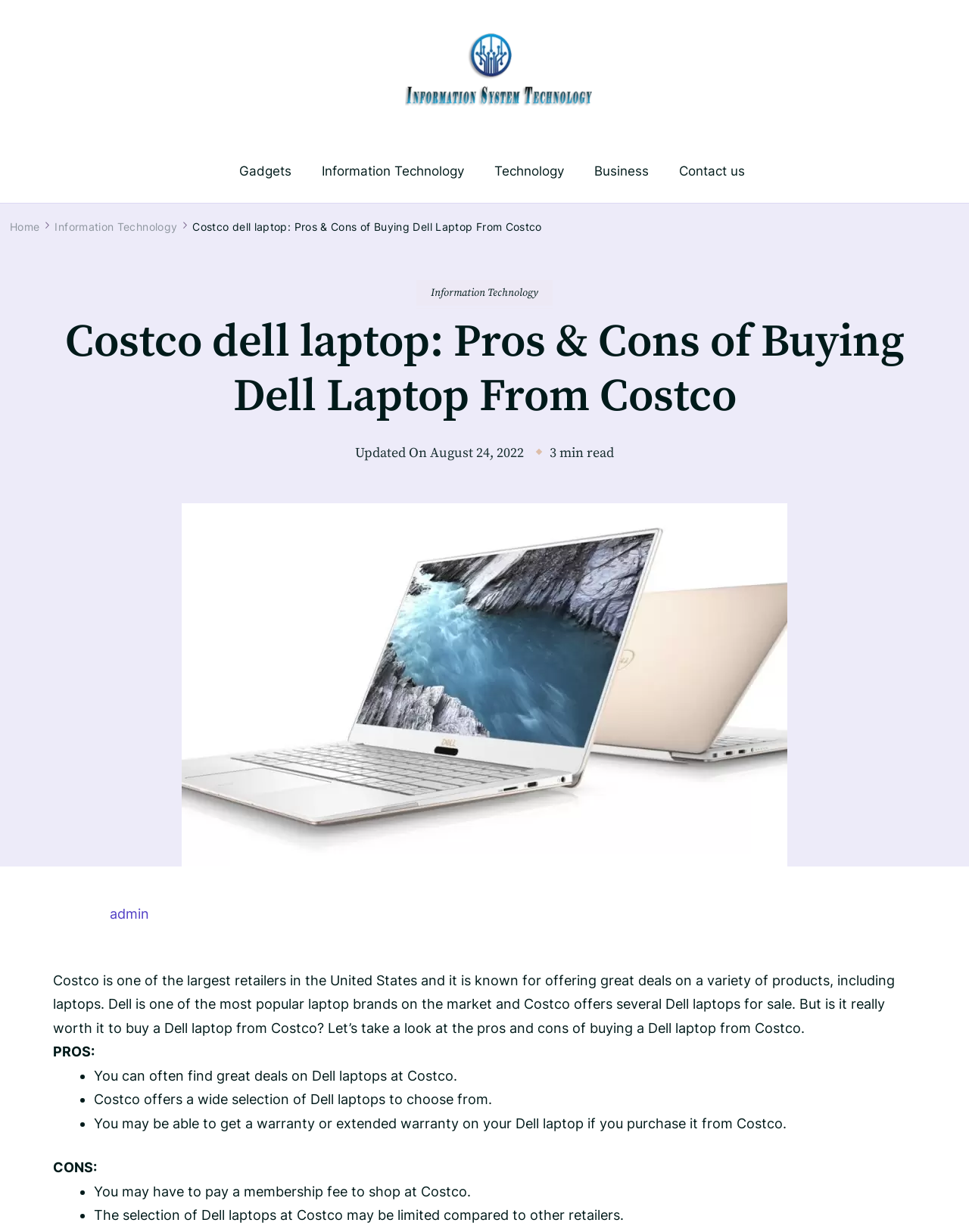Please provide the bounding box coordinate of the region that matches the element description: Business. Coordinates should be in the format (top-left x, top-left y, bottom-right x, bottom-right y) and all values should be between 0 and 1.

[0.613, 0.134, 0.67, 0.144]